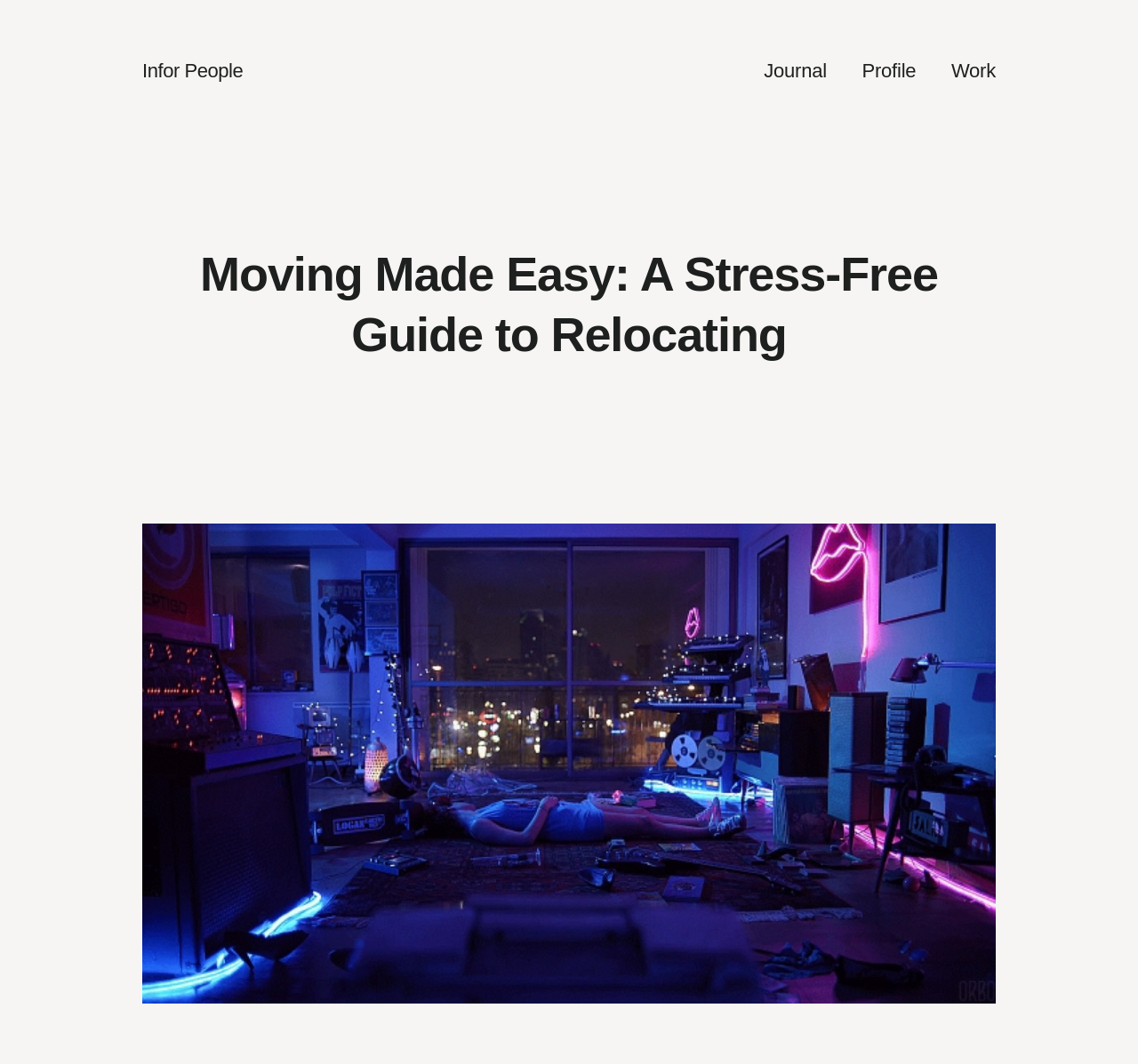Is there an image on the webpage?
Please provide a comprehensive answer to the question based on the webpage screenshot.

I found an image element with the description 'Moving Made Easy: A Stress-Free Guide to Relocating' which is located below the heading element, indicating that there is an image on the webpage.